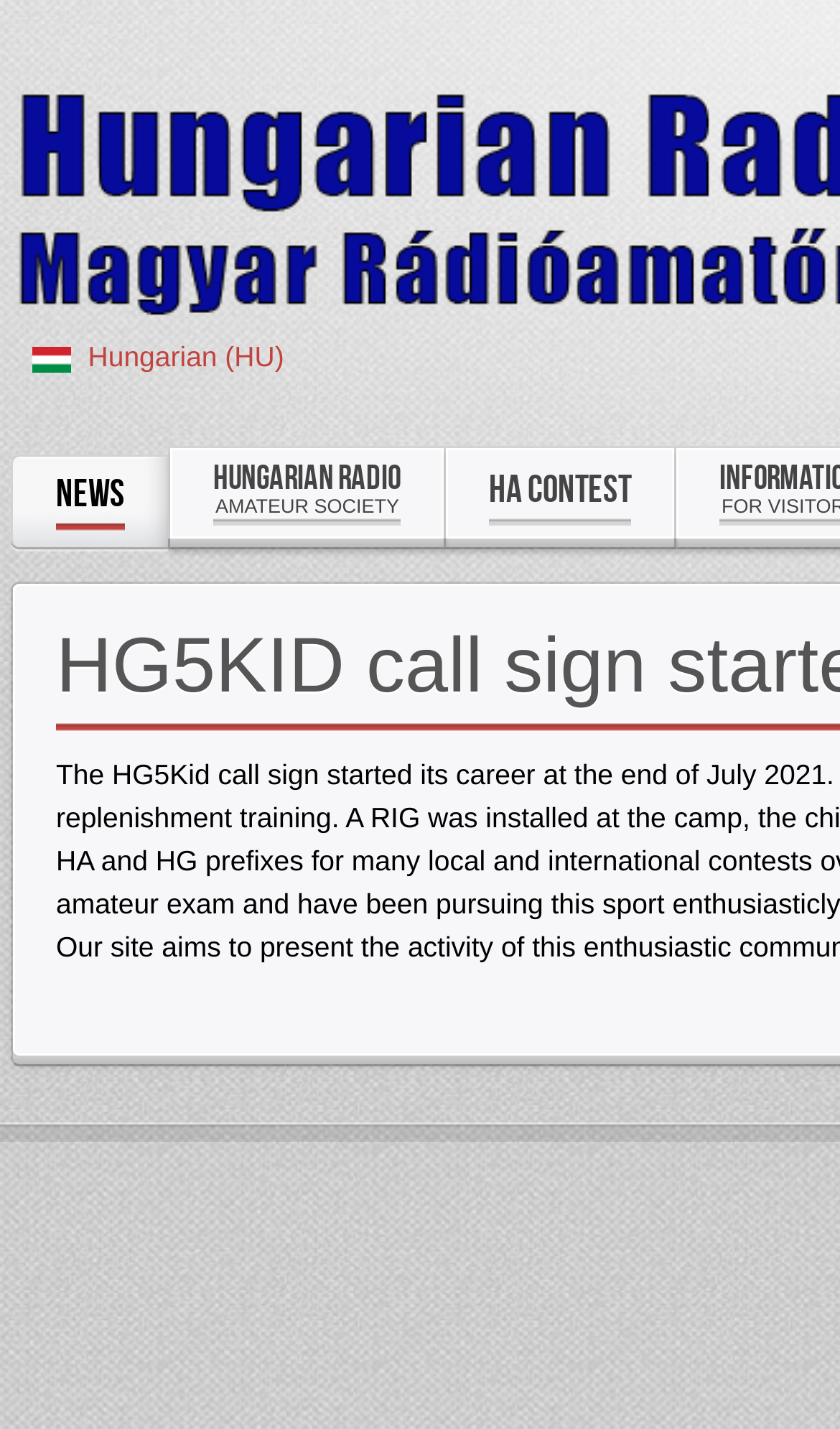Write a detailed summary of the webpage.

The webpage is about the Hungarian Radio Amateur Society. At the top, there is a table with three columns. The first column is empty, the second column contains a link to "hu" with a small flag icon, and the third column has a link to "Hungarian (HU)". 

Below the table, there are three horizontal links: "NEWS" on the left, "HUNGARIAN RADIO AMATEUR SOCIETY" in the middle, and "HA CONTEST" on the right. The "HA CONTEST" link has a small empty space to its left. 

The address "H-1037 Budapest, Királyhelmec u. 9." is not explicitly mentioned on the webpage, but it might be related to the Hungarian Radio Amateur Society.